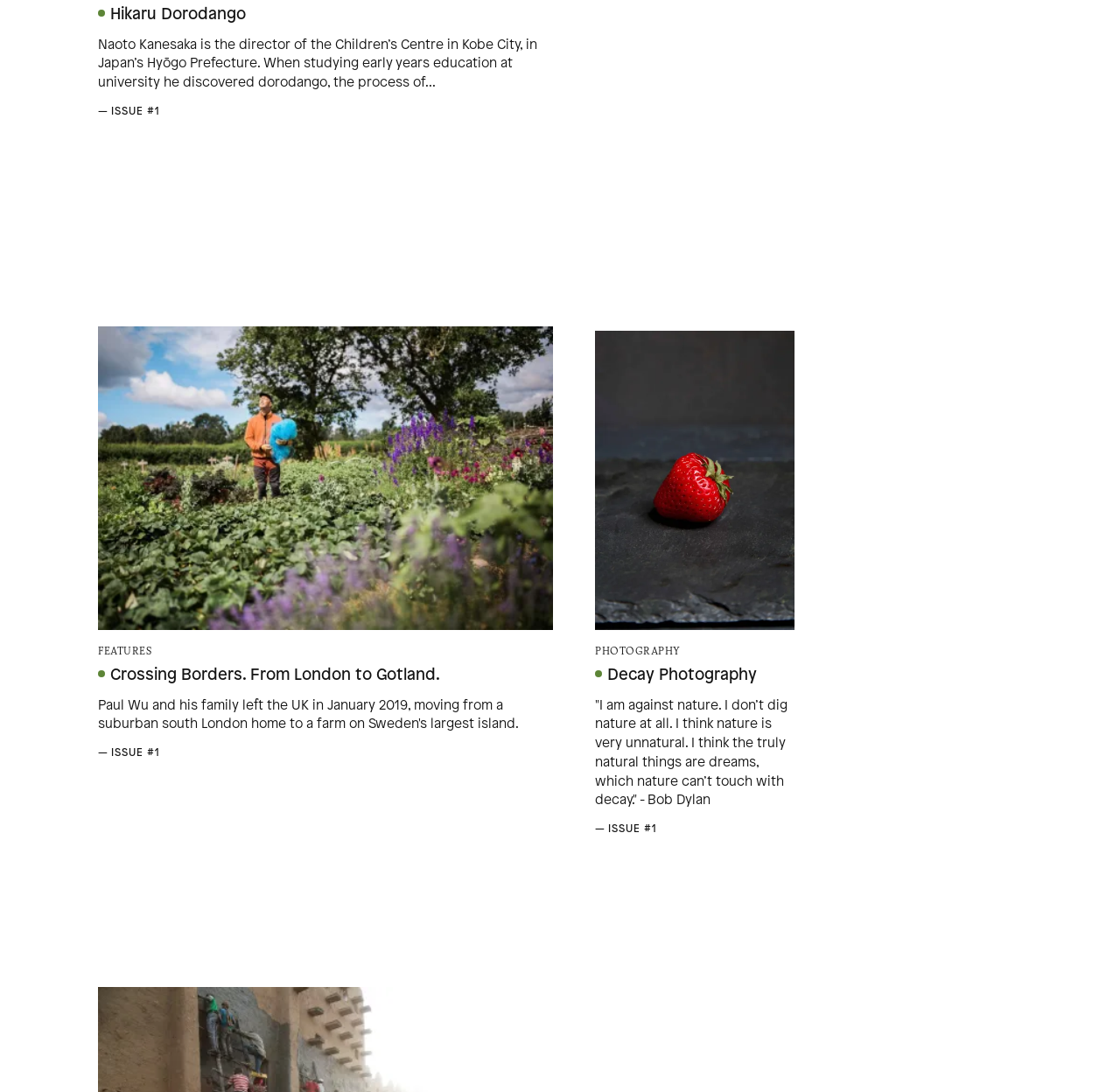Extract the bounding box of the UI element described as: "Stockists".

[0.366, 0.849, 0.44, 0.869]